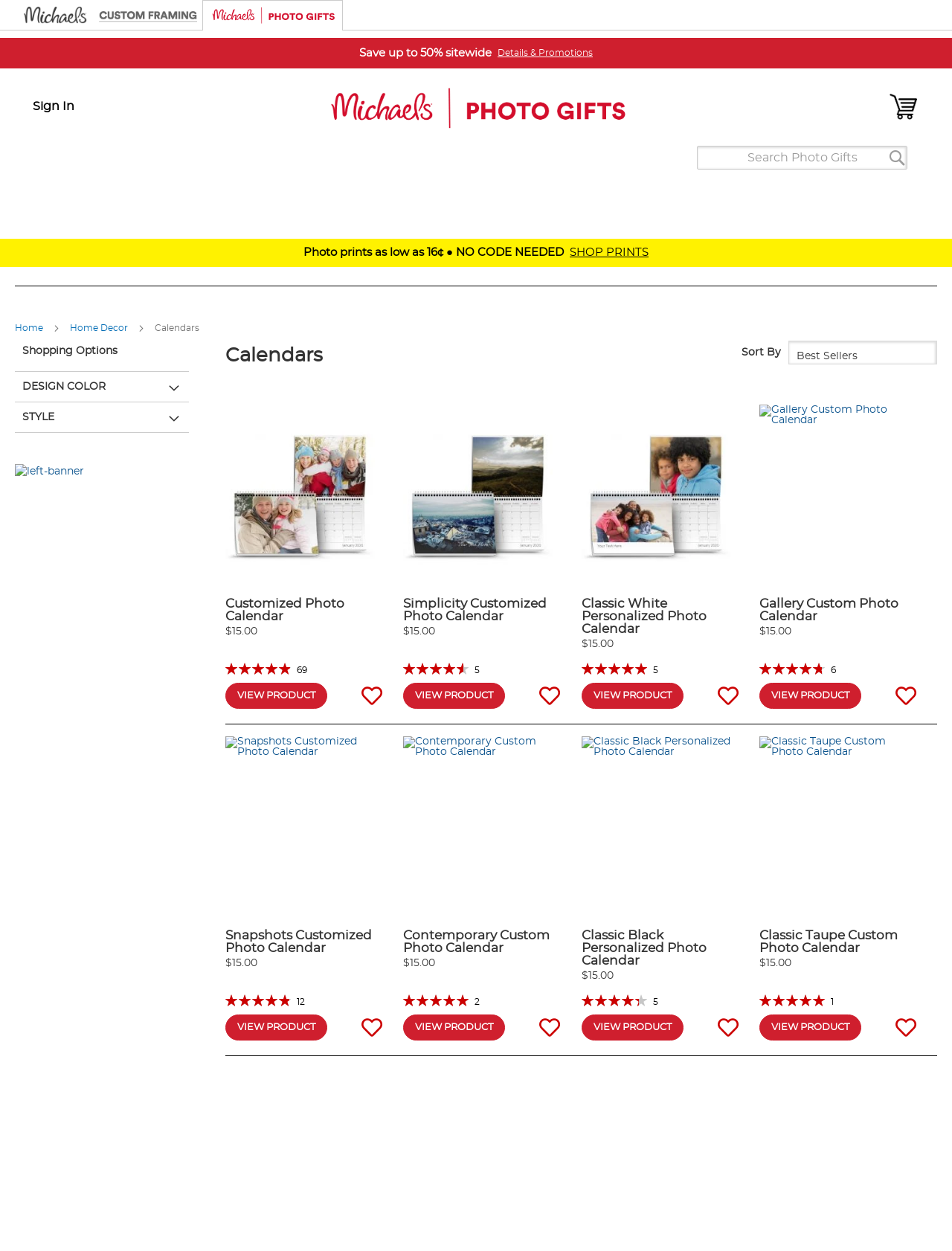What is the price of the 'Snapshots Customized Photo Calendar'?
With the help of the image, please provide a detailed response to the question.

The price of the 'Snapshots Customized Photo Calendar' can be found in the StaticText element with the text '$15.00', which is located below the image of the product.